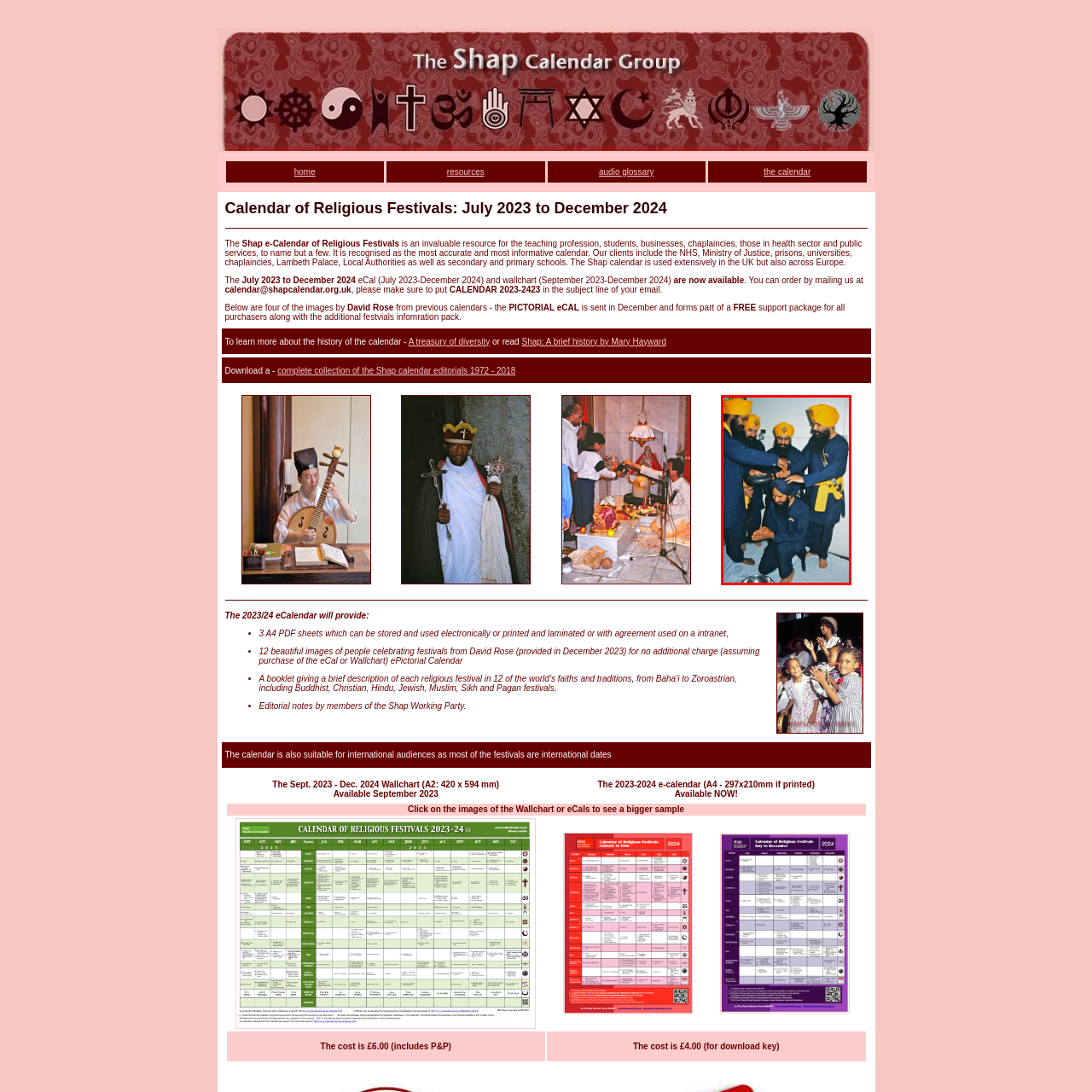How many men are participating in the ceremony?
Focus on the area within the red boundary in the image and answer the question with one word or a short phrase.

Five